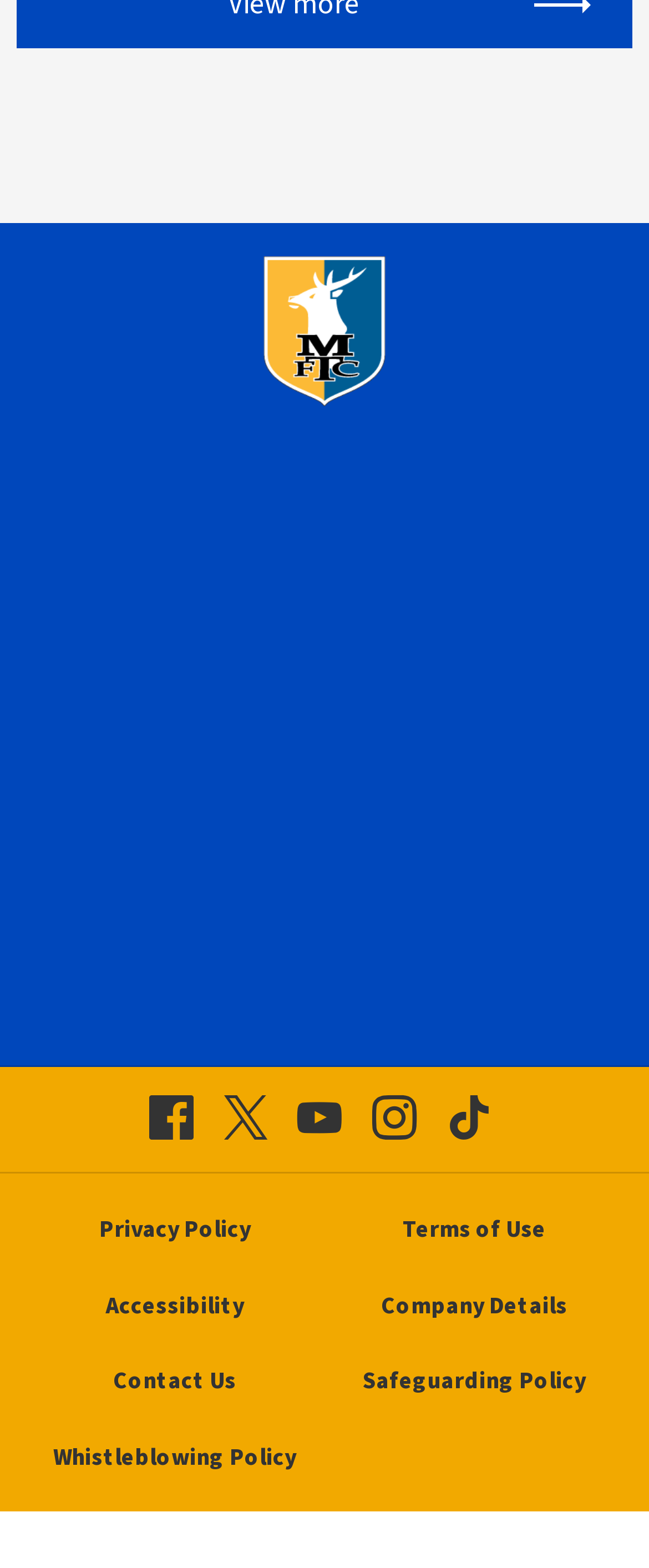What is the purpose of the link with the text 'Accessibility'?
From the image, respond using a single word or phrase.

Accessibility information